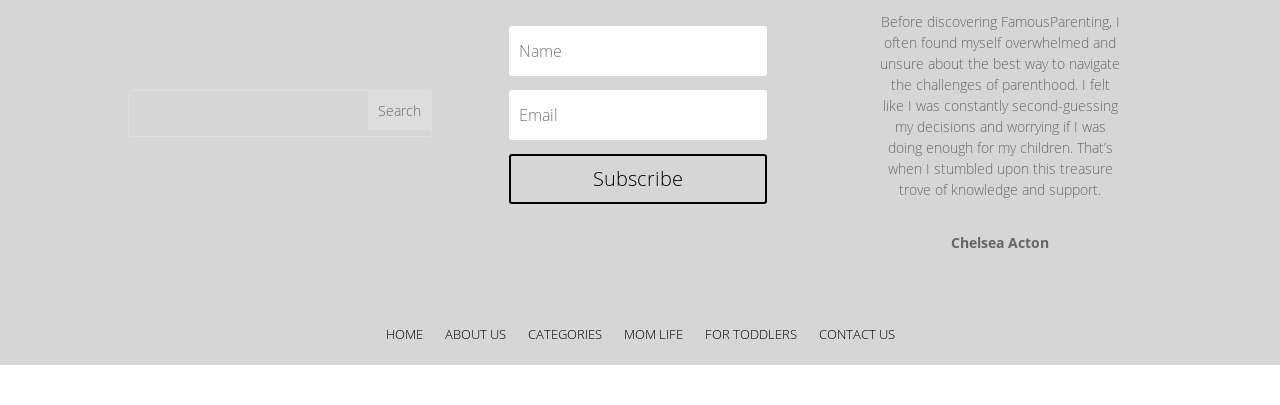Highlight the bounding box coordinates of the element you need to click to perform the following instruction: "enter text."

[0.398, 0.064, 0.599, 0.187]